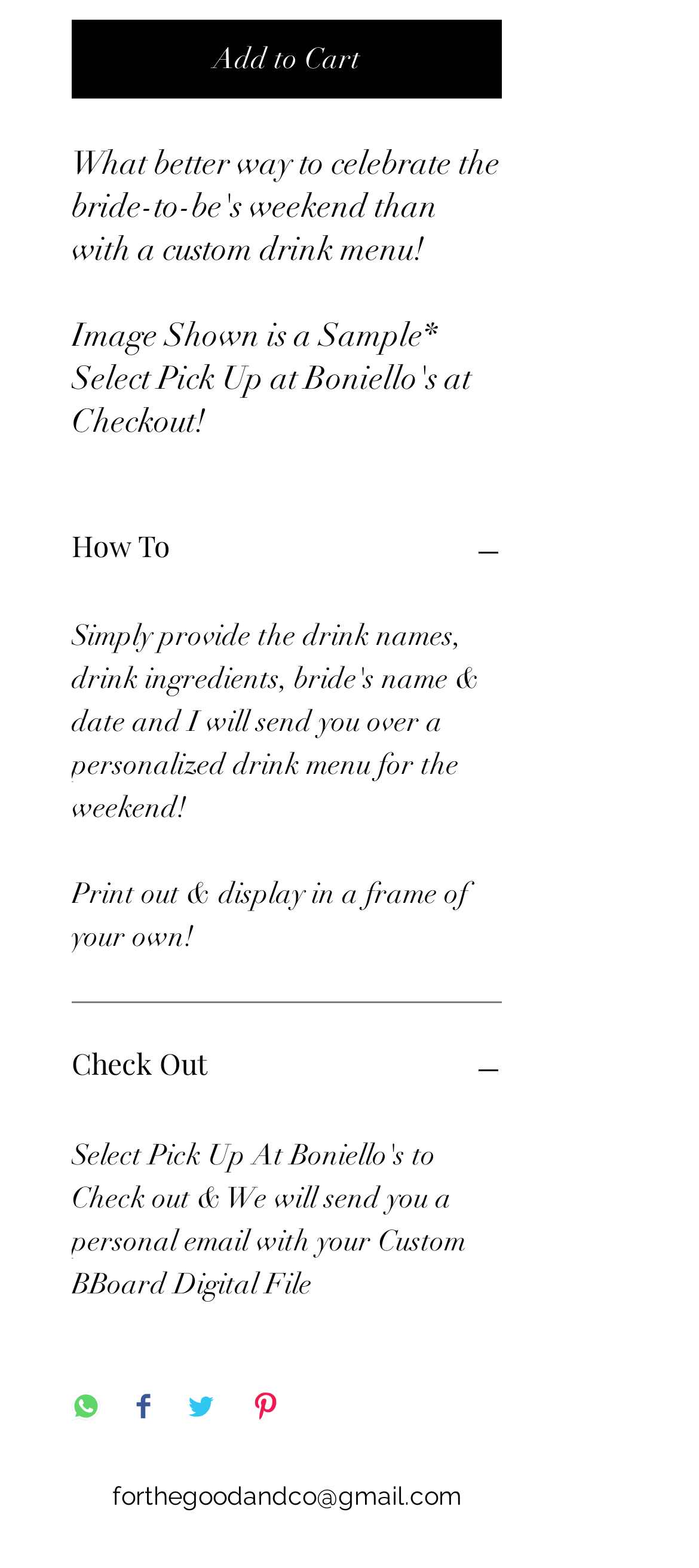What is the email address provided?
Please provide a comprehensive answer to the question based on the webpage screenshot.

The email address provided is 'forthegoodandco@gmail.com' which is a link element located at the bottom of the webpage with a bounding box of [0.16, 0.944, 0.66, 0.963].